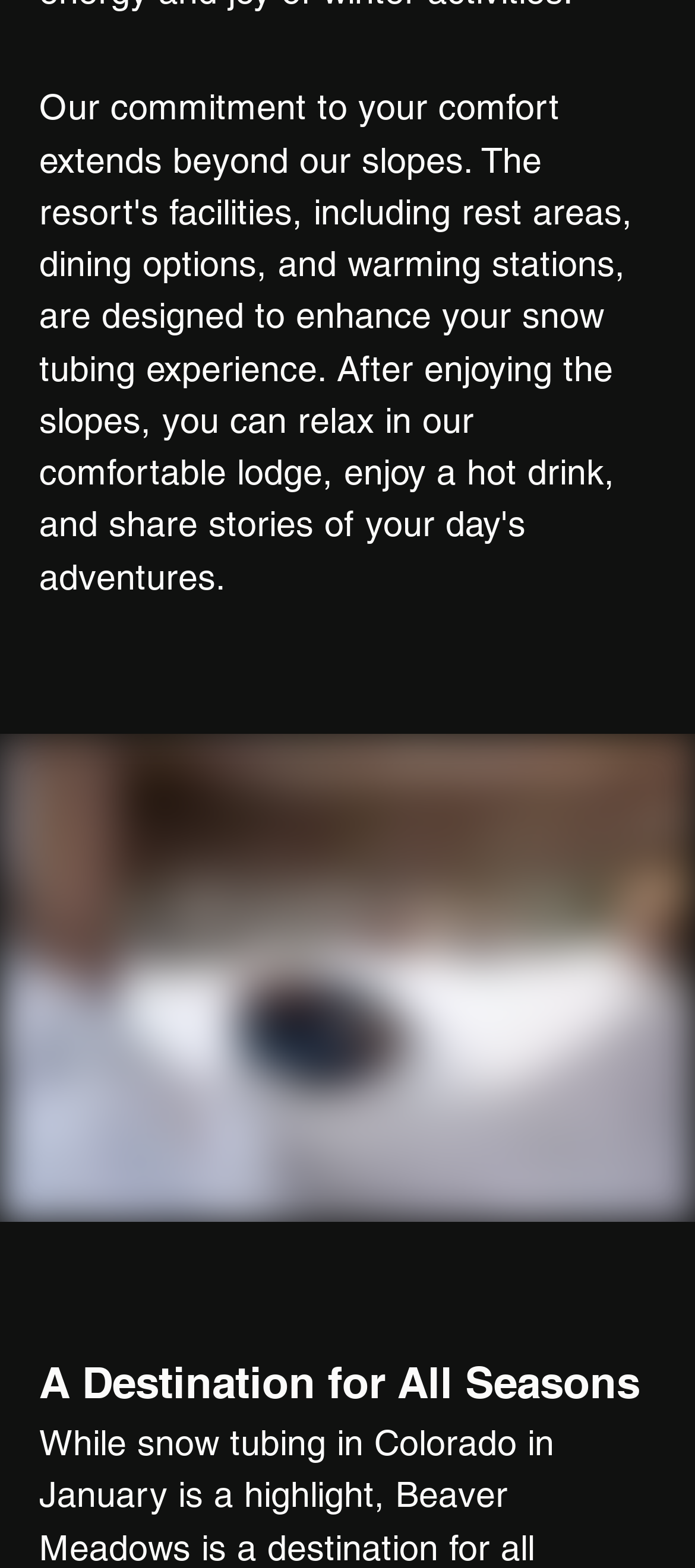What is the phone number of Beaver Meadows Resort Ranch?
Please craft a detailed and exhaustive response to the question.

I searched for a link element with a phone number format and found a link element with the text '970-881-2450', which is the phone number of Beaver Meadows Resort Ranch.